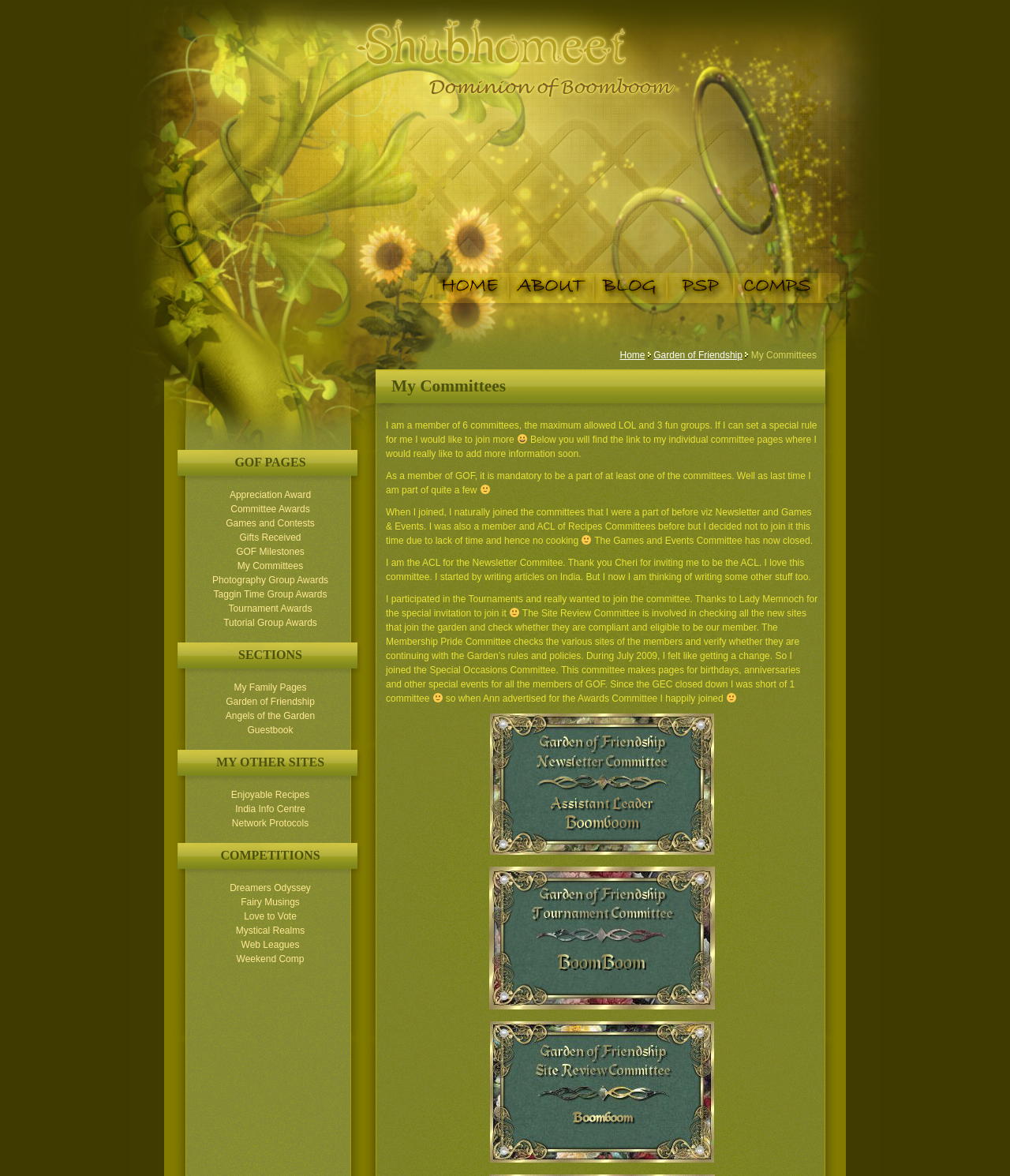Identify the bounding box coordinates for the UI element described by the following text: "Tutorial Group Awards". Provide the coordinates as four float numbers between 0 and 1, in the format [left, top, right, bottom].

[0.221, 0.525, 0.314, 0.534]